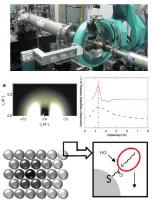Generate a descriptive account of all visible items and actions in the image.

This image illustrates the research highlight on GISAXS (Grazing Incidence Small Angle X-ray Scattering) related to quantum dots. The upper portion shows a sophisticated experimental setup, featuring advanced X-ray scattering equipment designed to probe the structural properties of quantum dot solids. Below the image of the apparatus, there are two graphical representations: one displaying diffraction patterns commonly observed in GISAXS experiments, emphasizing key features like the scattering ring, and another graph illustrating the intensity of scattered X-rays as a function of the scattering vector, with distinct peaks indicating structural features of the quantum dots.

The lower part of the image provides a schematic diagram of the quantum dot structure, highlighting the role of cleavable ligands that facilitate uniform packing within colloidal quantum dot solids. The diagram underscores the structural arrangement, with a close-up view of the quantum dots represented as spheres, and arrows indicating interactions affected by the ligands. This comprehensive visual aids in understanding the experimental techniques and findings regarding the arrangement and properties of quantum dot materials, as well as their implications in material science.